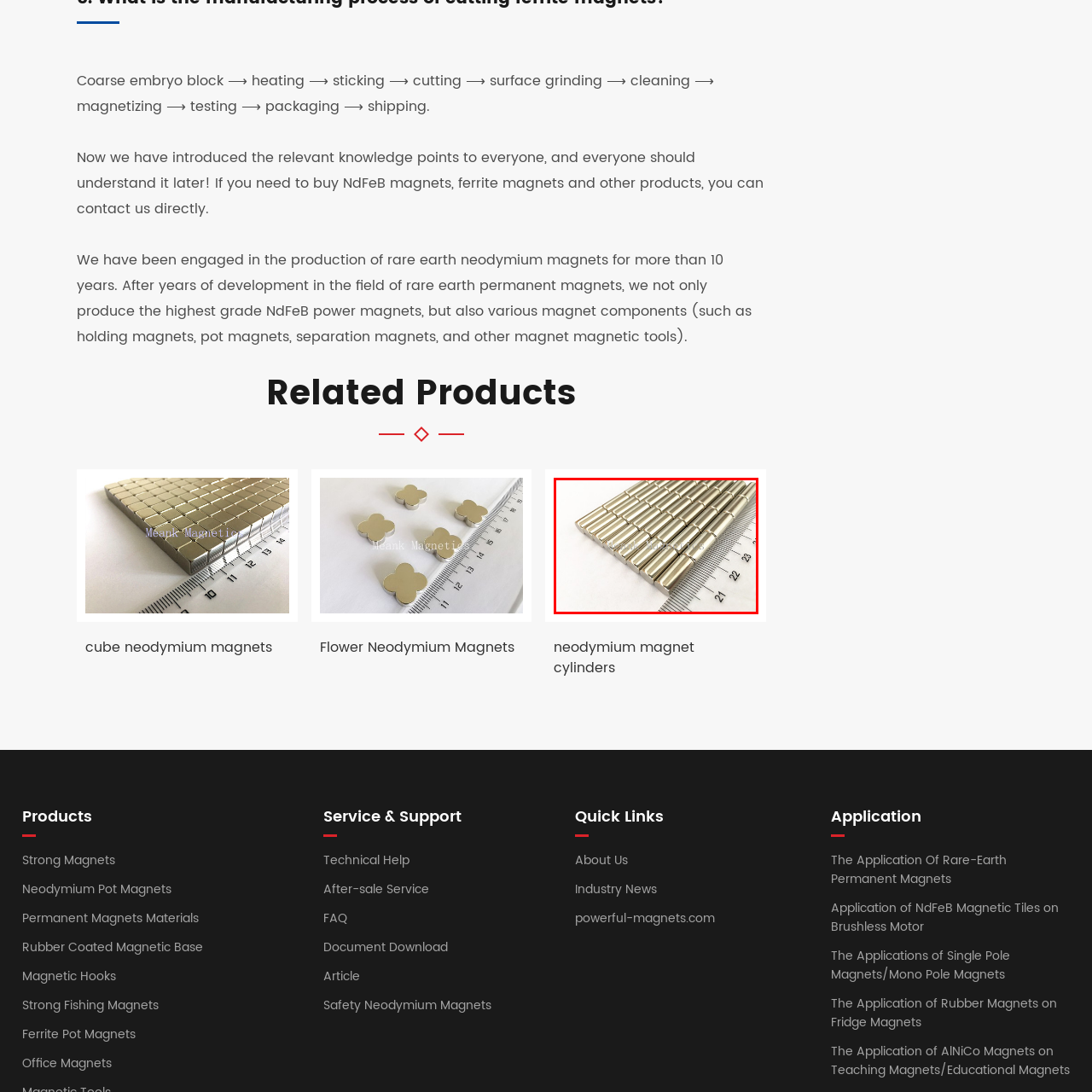Generate a comprehensive caption for the image section marked by the red box.

The image showcases a neatly arranged set of neodymium magnet cylinders, characterized by their metallic finish and cylindrical shape. Positioned alongside a ruler, the magnets highlight their dimensions, emphasizing precision and uniformity. Neodymium magnets are recognized for their strong magnetic properties, making them ideal for a variety of applications, including industrial uses and creative projects. This visual representation appeals to those interested in purchasing these high-performance magnets, as indicated in the surrounding context about available magnet products.